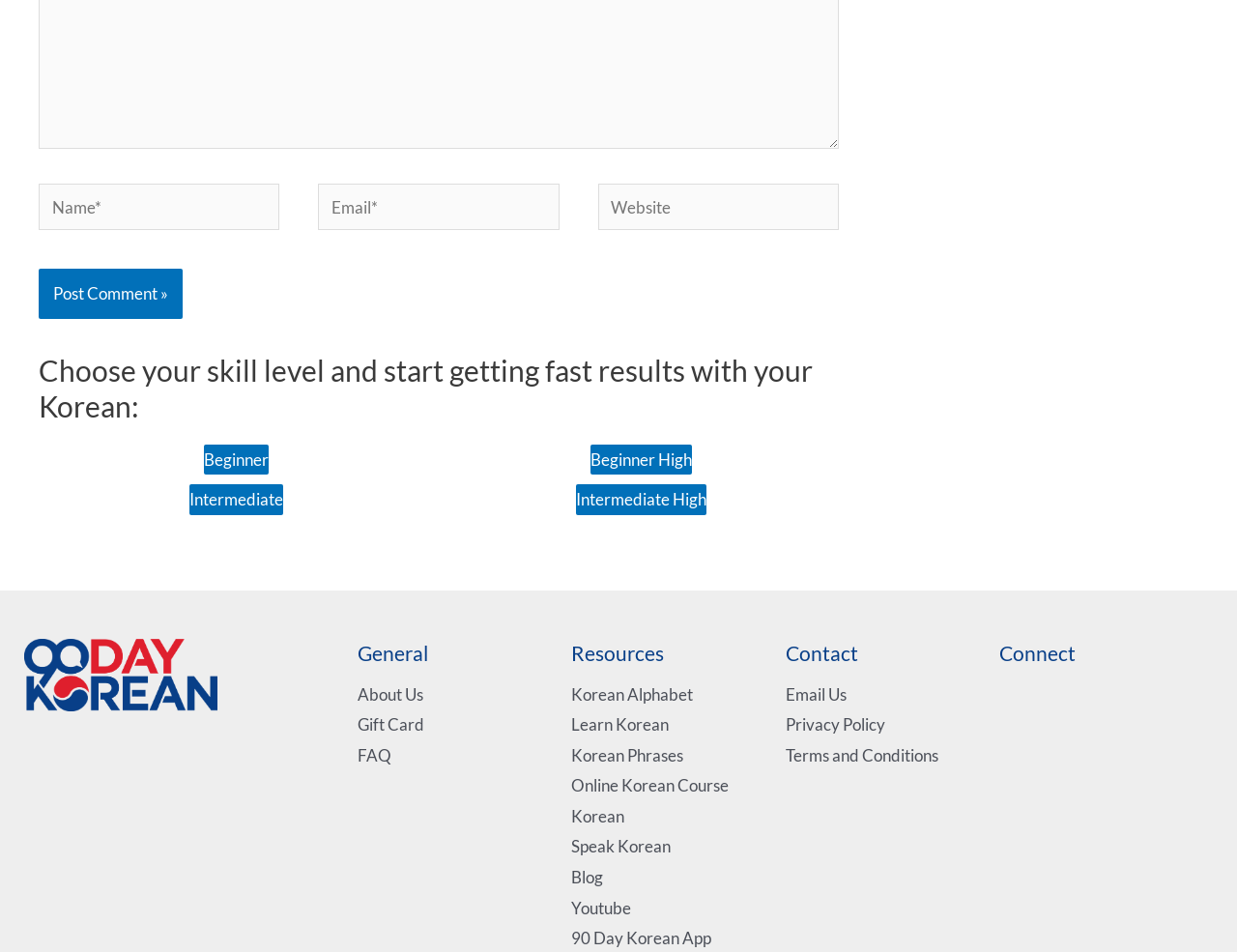Find the bounding box coordinates for the element that must be clicked to complete the instruction: "Visit www.gianteaglelistens.com". The coordinates should be four float numbers between 0 and 1, indicated as [left, top, right, bottom].

None